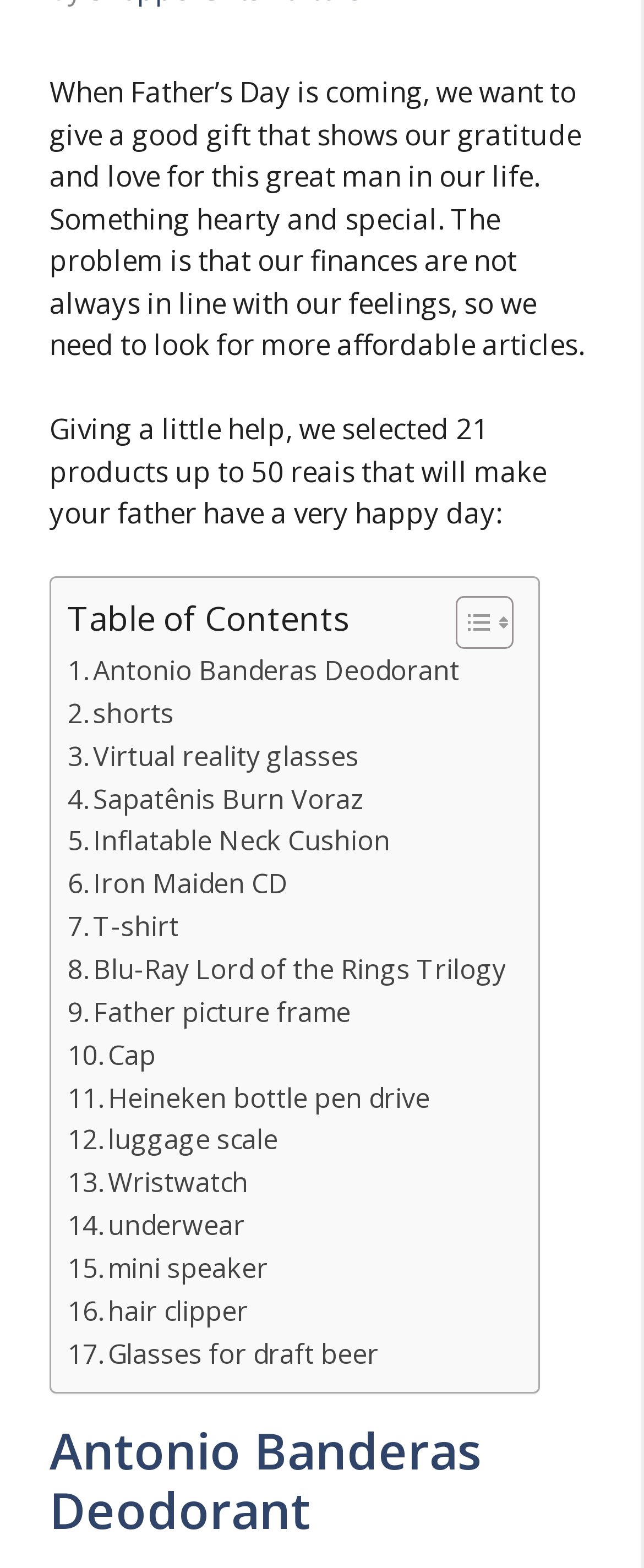Identify the bounding box for the UI element that is described as follows: "shorts".

[0.105, 0.442, 0.27, 0.469]